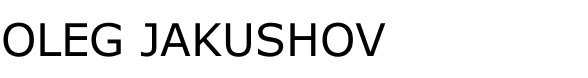Give a thorough and detailed caption for the image.

The image prominently displays the name "OLEG JAKUSHOV" in a bold, modern font, highlighting the individual's identity. This text emphasizes the professional presence of Oleg Jakushov, likely indicating his significant role or contributions, possibly in the music or artistic field. The clean layout and typography convey a sense of professionalism and sophistication, aligning with the person's background in the arts. The overall design suggests an introduction to a biography or profile, inviting further exploration of Oleg's musical career and achievements.